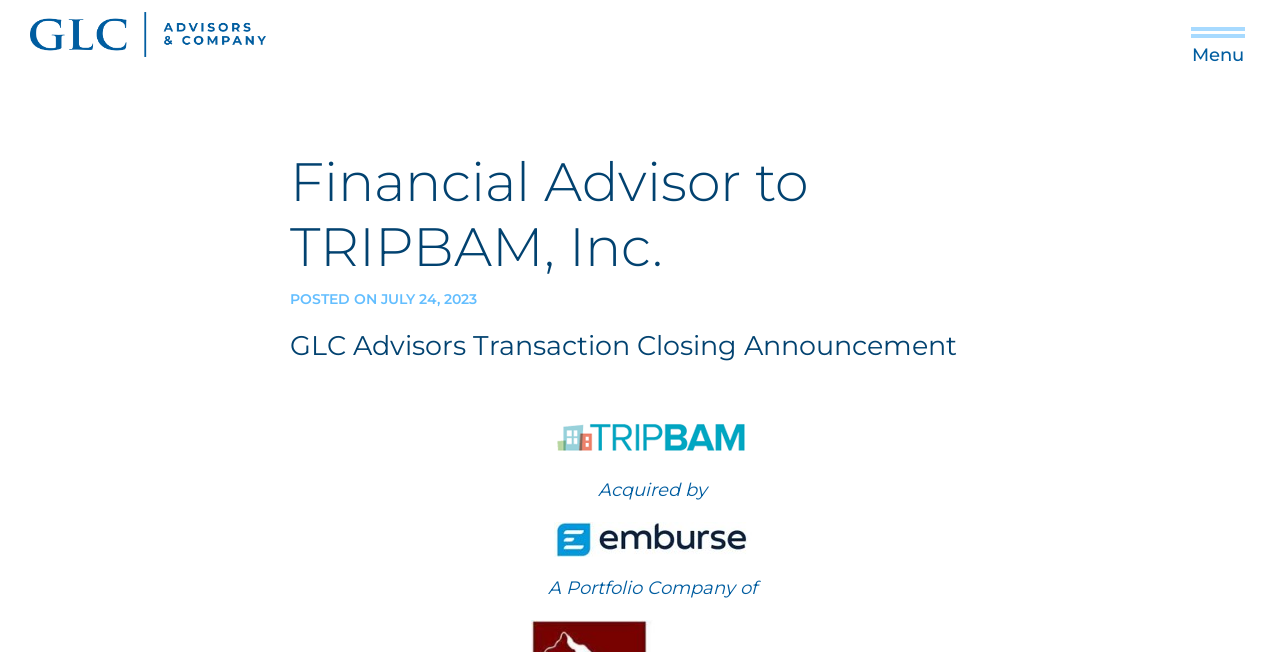Determine the bounding box for the described UI element: "parent_node: Menu".

[0.947, 0.046, 0.977, 0.104]